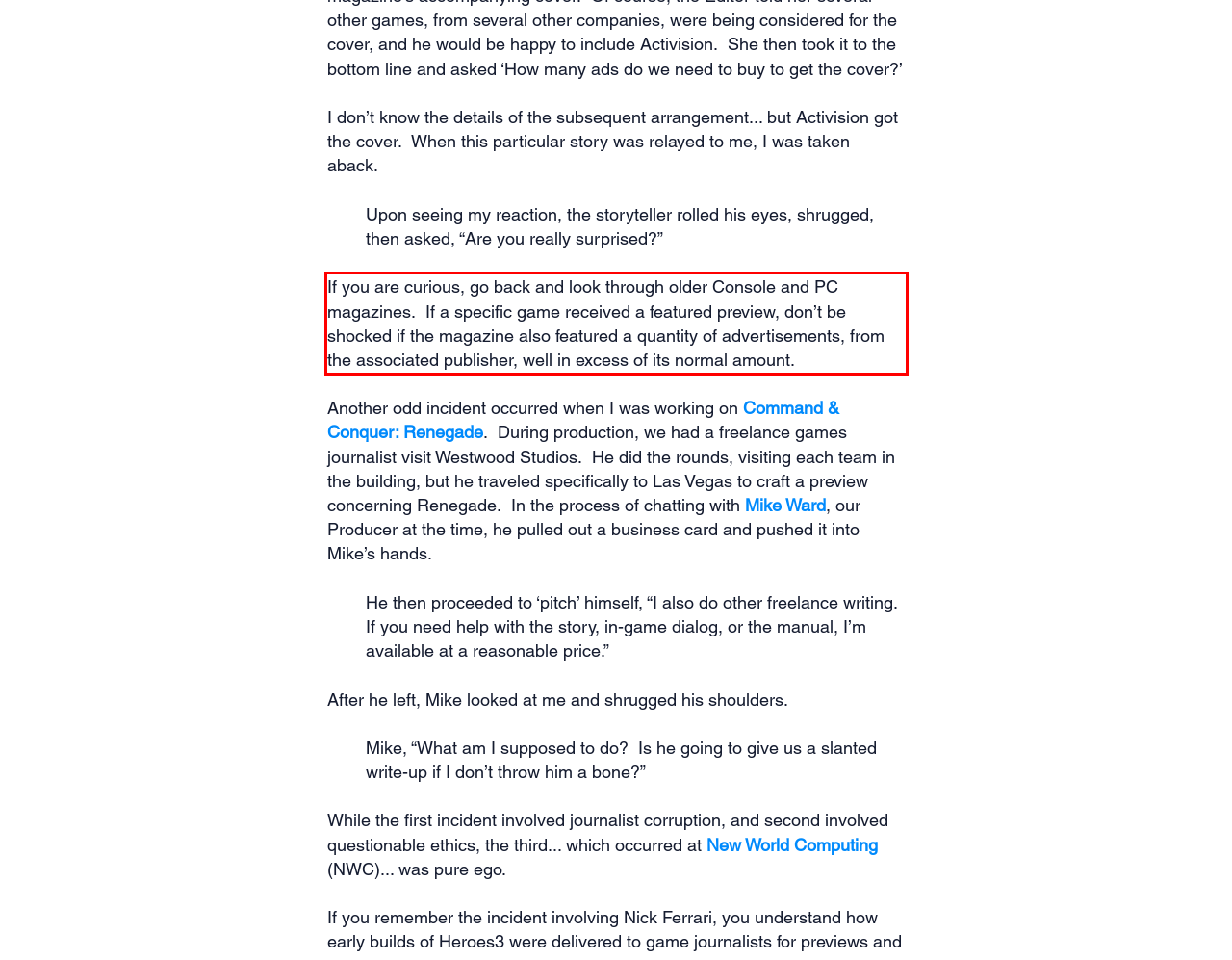Identify and extract the text within the red rectangle in the screenshot of the webpage.

If you are curious, go back and look through older Console and PC magazines. If a specific game received a featured preview, don’t be shocked if the magazine also featured a quantity of advertisements, from the associated publisher, well in excess of its normal amount.